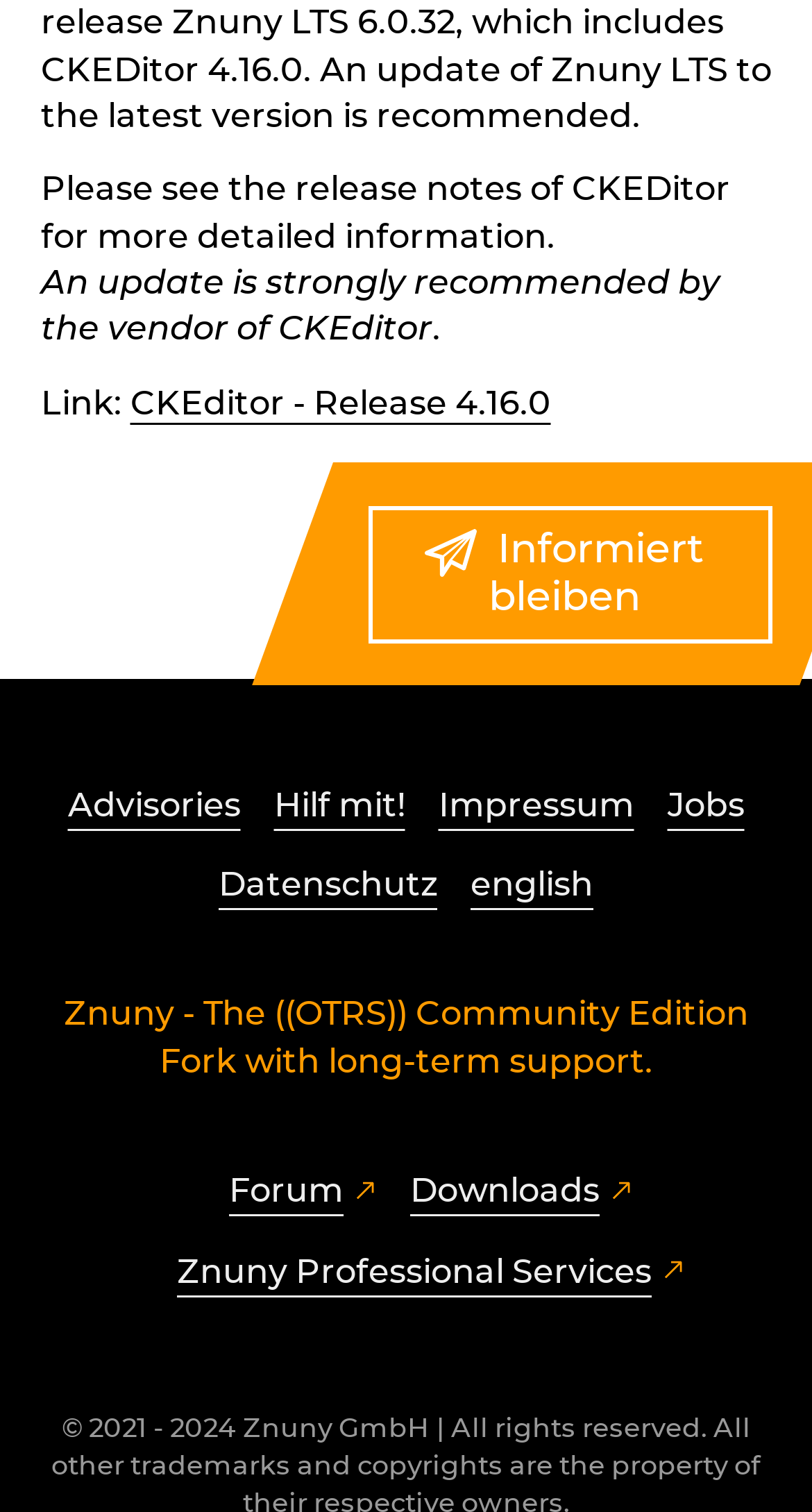What is the recommended action for CKEditor?
Based on the image, answer the question with as much detail as possible.

The webpage suggests that an update is strongly recommended by the vendor of CKEditor, as indicated by the static text 'An update is strongly recommended by the vendor of CKEditor'.